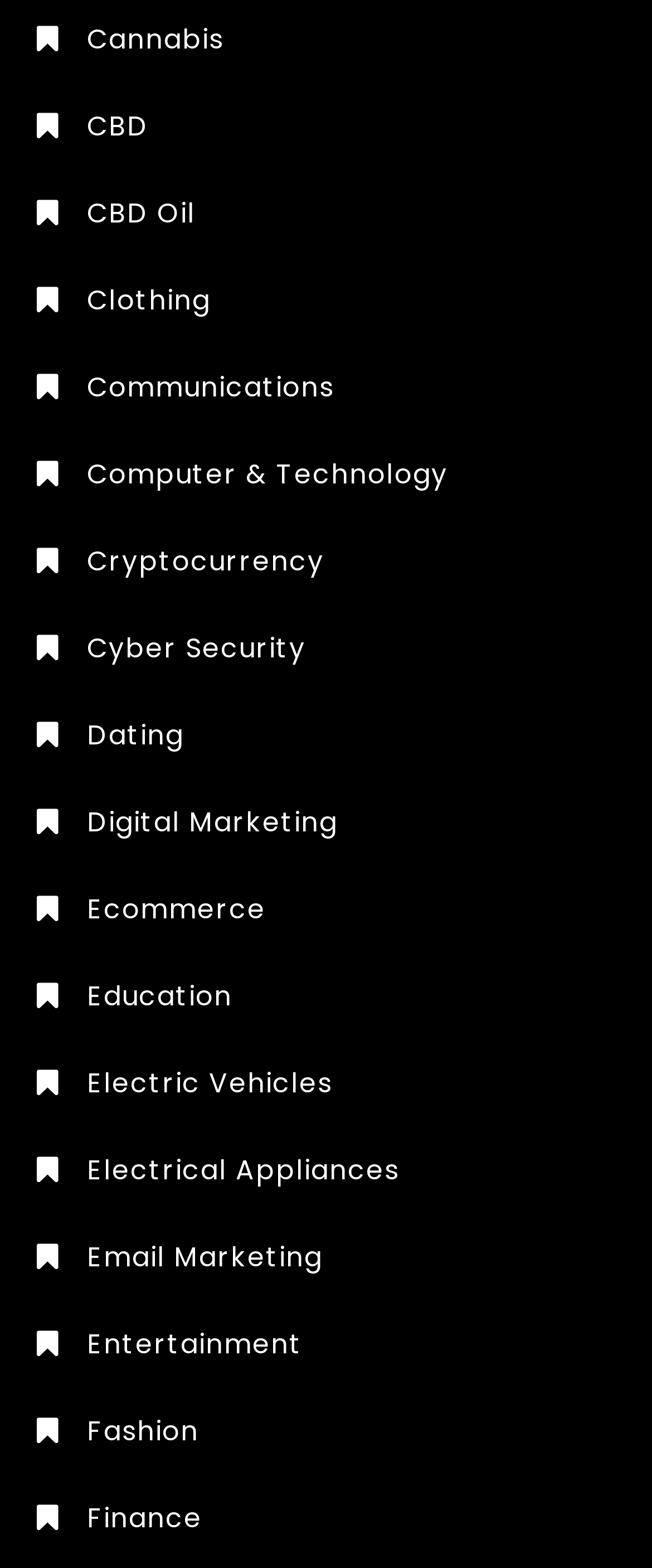Please provide a brief answer to the question using only one word or phrase: 
Is there a category for 'Electronics'?

No